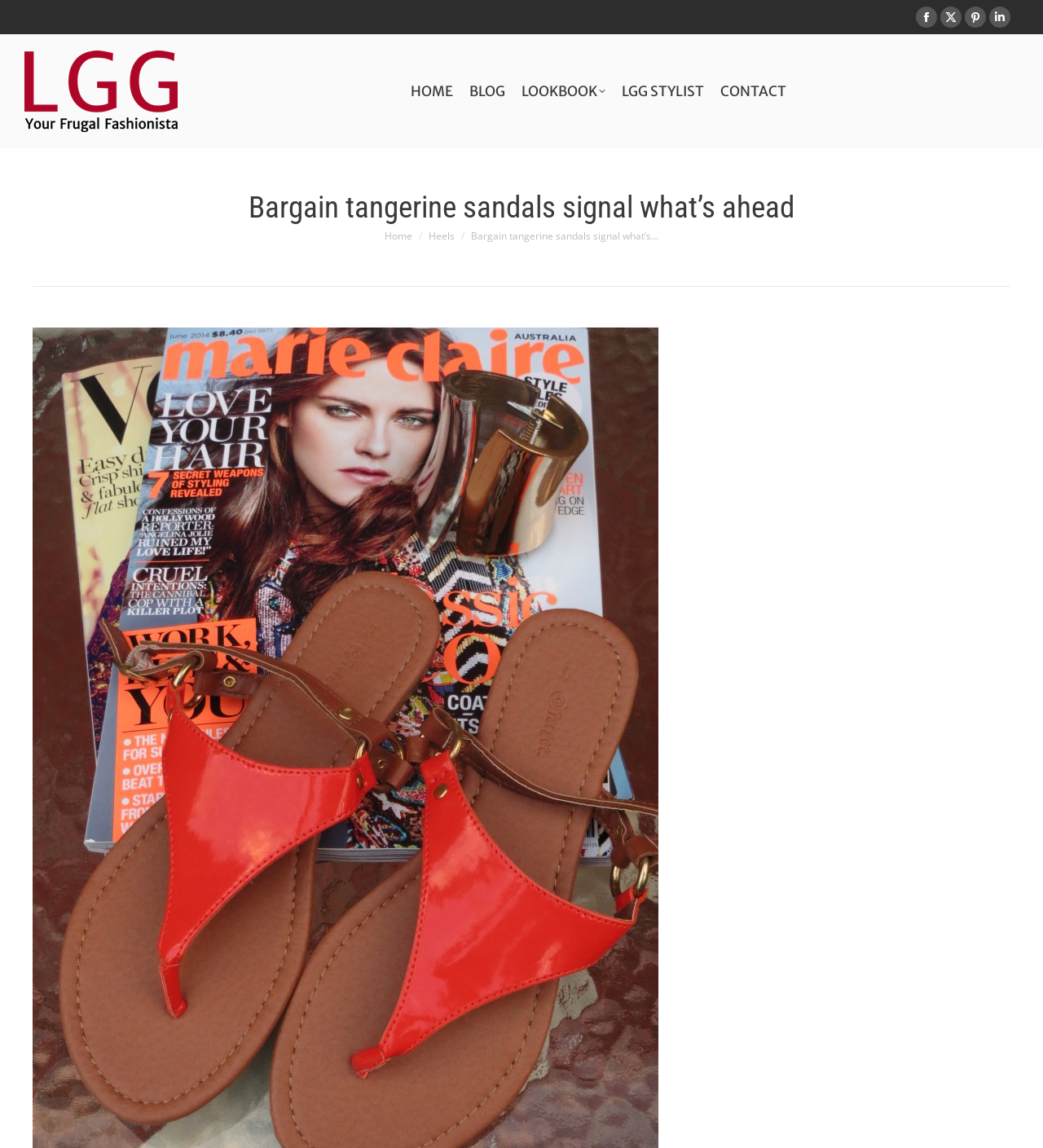Identify and extract the main heading of the webpage.

Bargain tangerine sandals signal what’s ahead